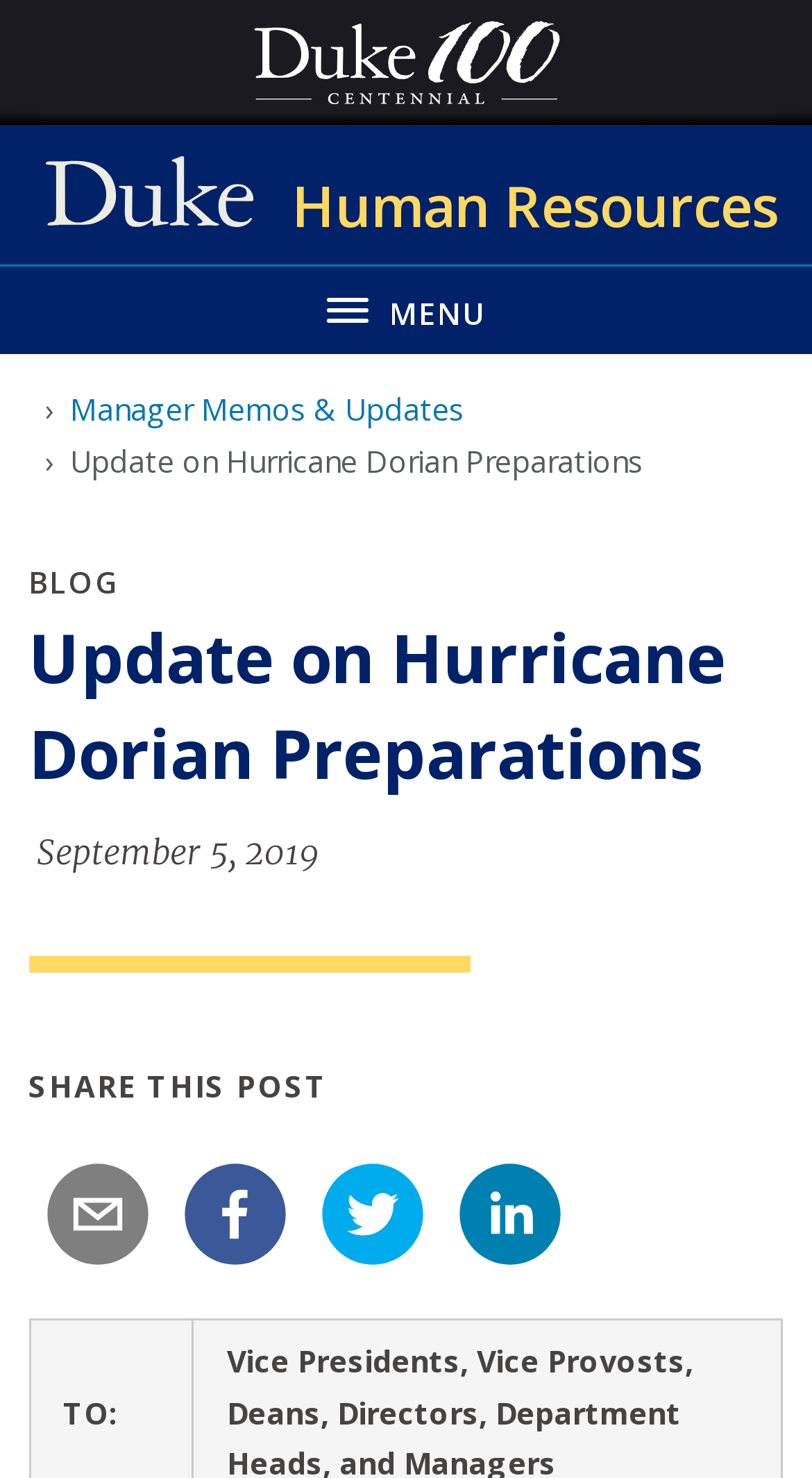Please specify the bounding box coordinates in the format (top-left x, top-left y, bottom-right x, bottom-right y), with all values as floating point numbers between 0 and 1. Identify the bounding box of the UI element described by: November 6, 2022

None